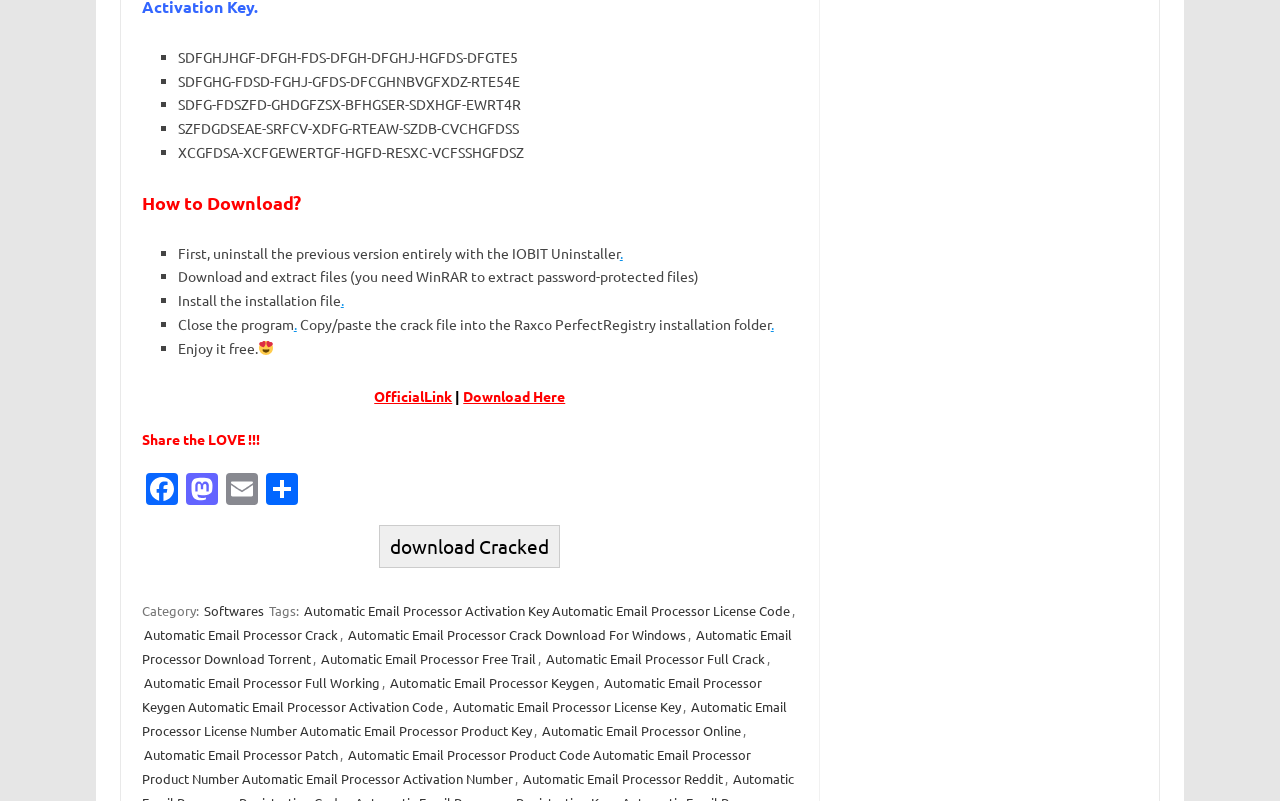Find the bounding box coordinates of the clickable area required to complete the following action: "Click on 'Automatic Email Processor Crack'".

[0.111, 0.778, 0.265, 0.805]